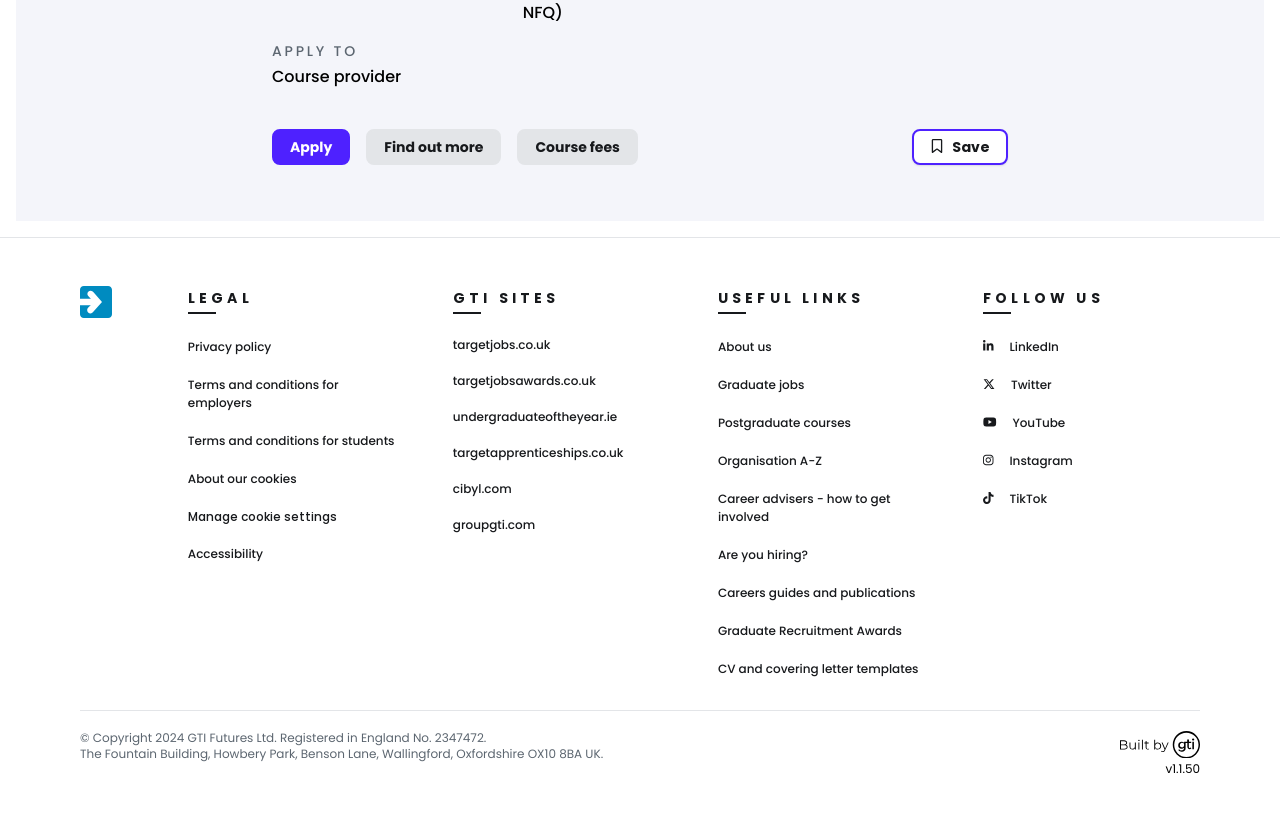Locate the bounding box coordinates of the item that should be clicked to fulfill the instruction: "Visit the gradireland website".

[0.062, 0.349, 0.147, 0.388]